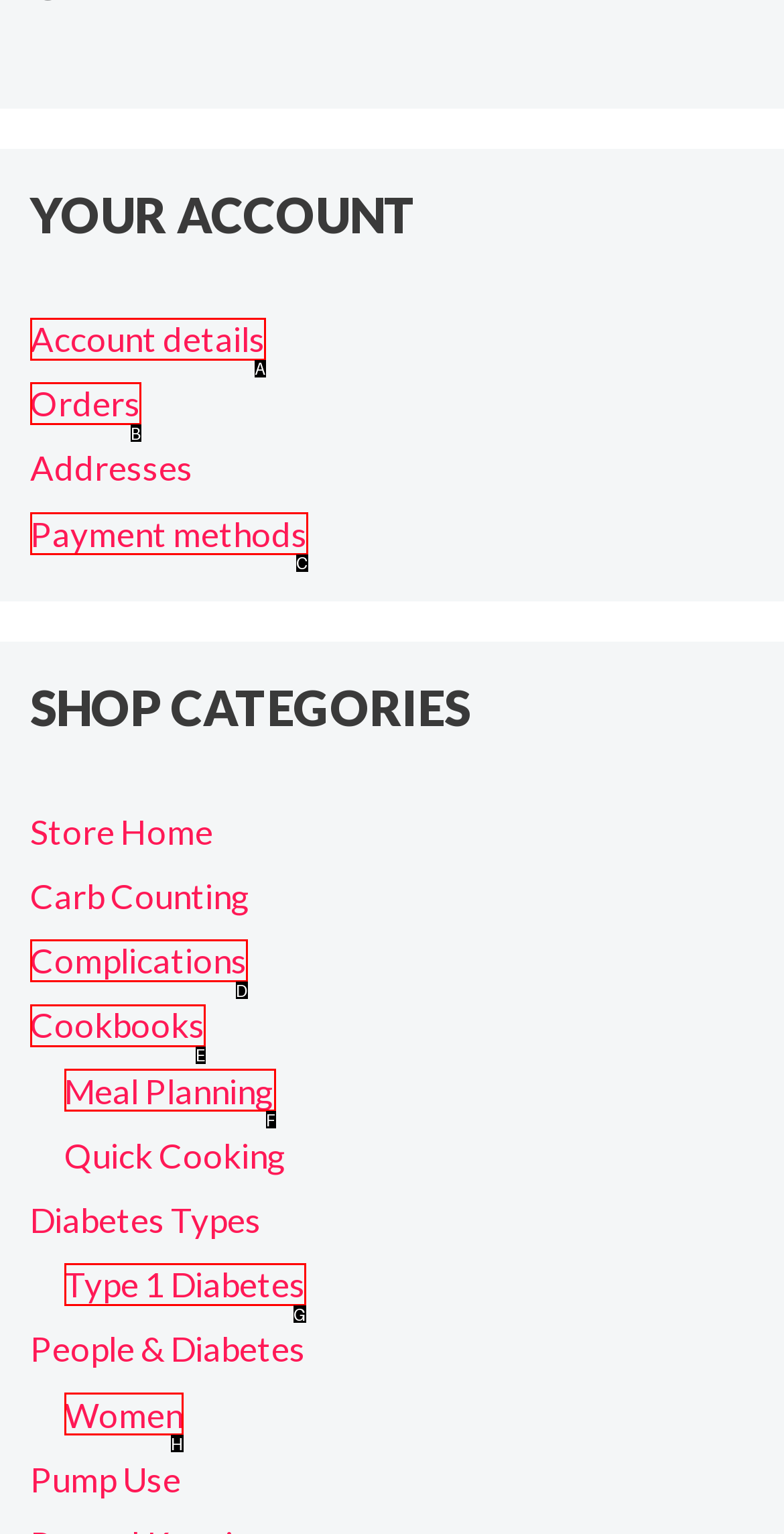Select the HTML element that fits the following description: Meal Planning
Provide the letter of the matching option.

F